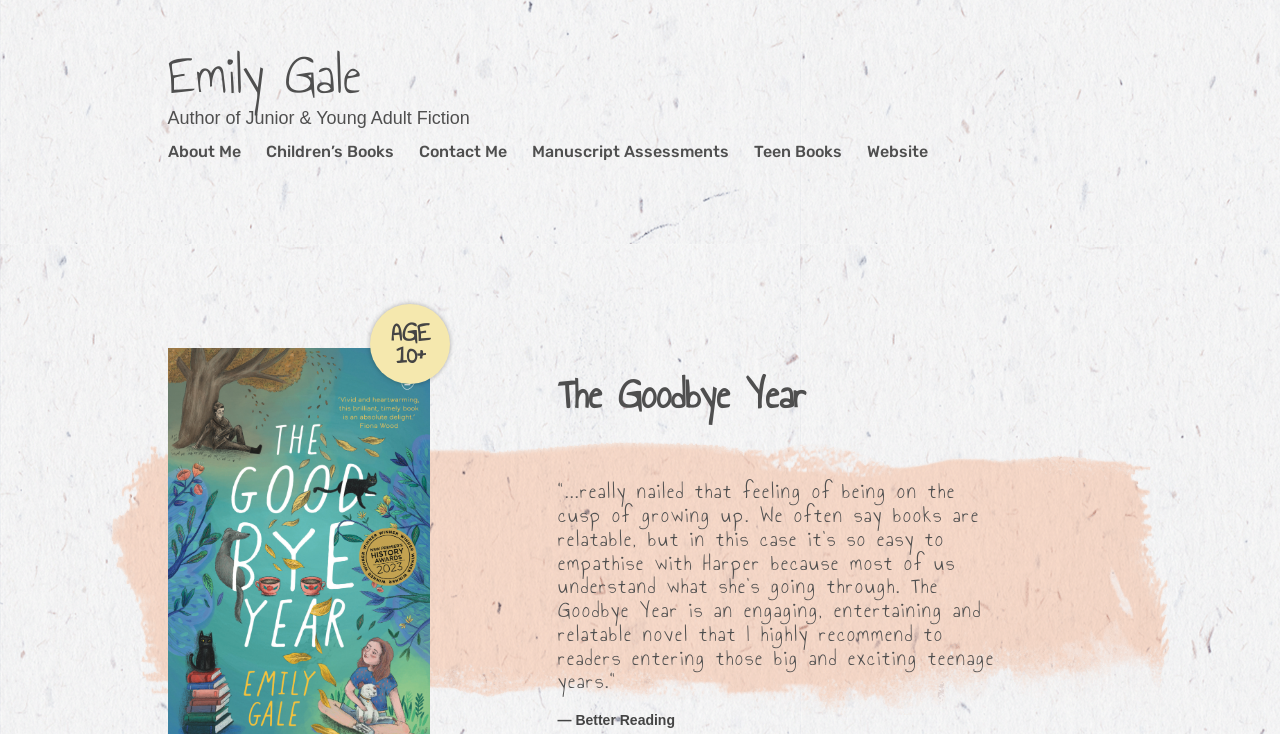Determine the heading of the webpage and extract its text content.

The Goodbye Year